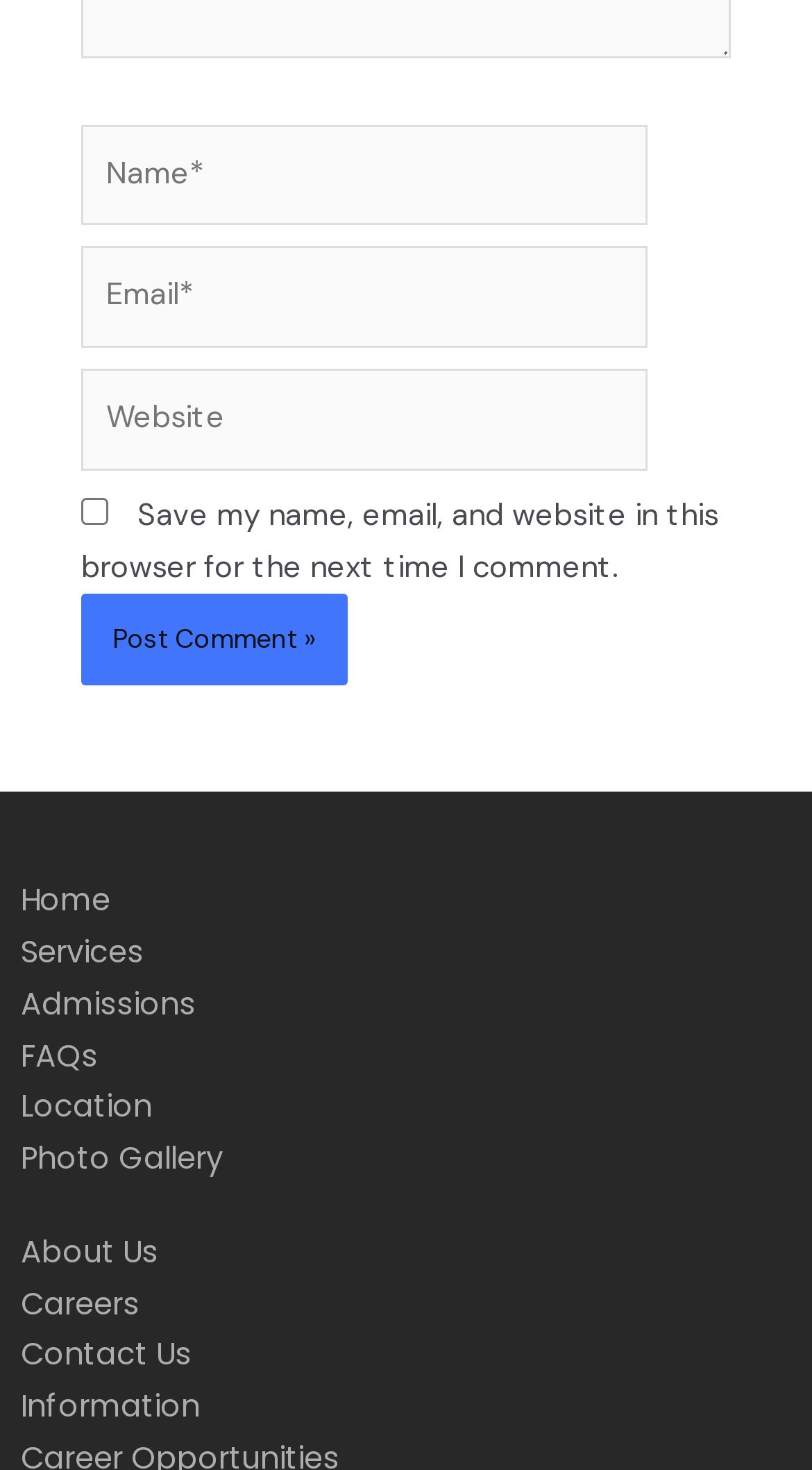Please identify the bounding box coordinates of the clickable region that I should interact with to perform the following instruction: "Enter your website". The coordinates should be expressed as four float numbers between 0 and 1, i.e., [left, top, right, bottom].

[0.1, 0.251, 0.797, 0.32]